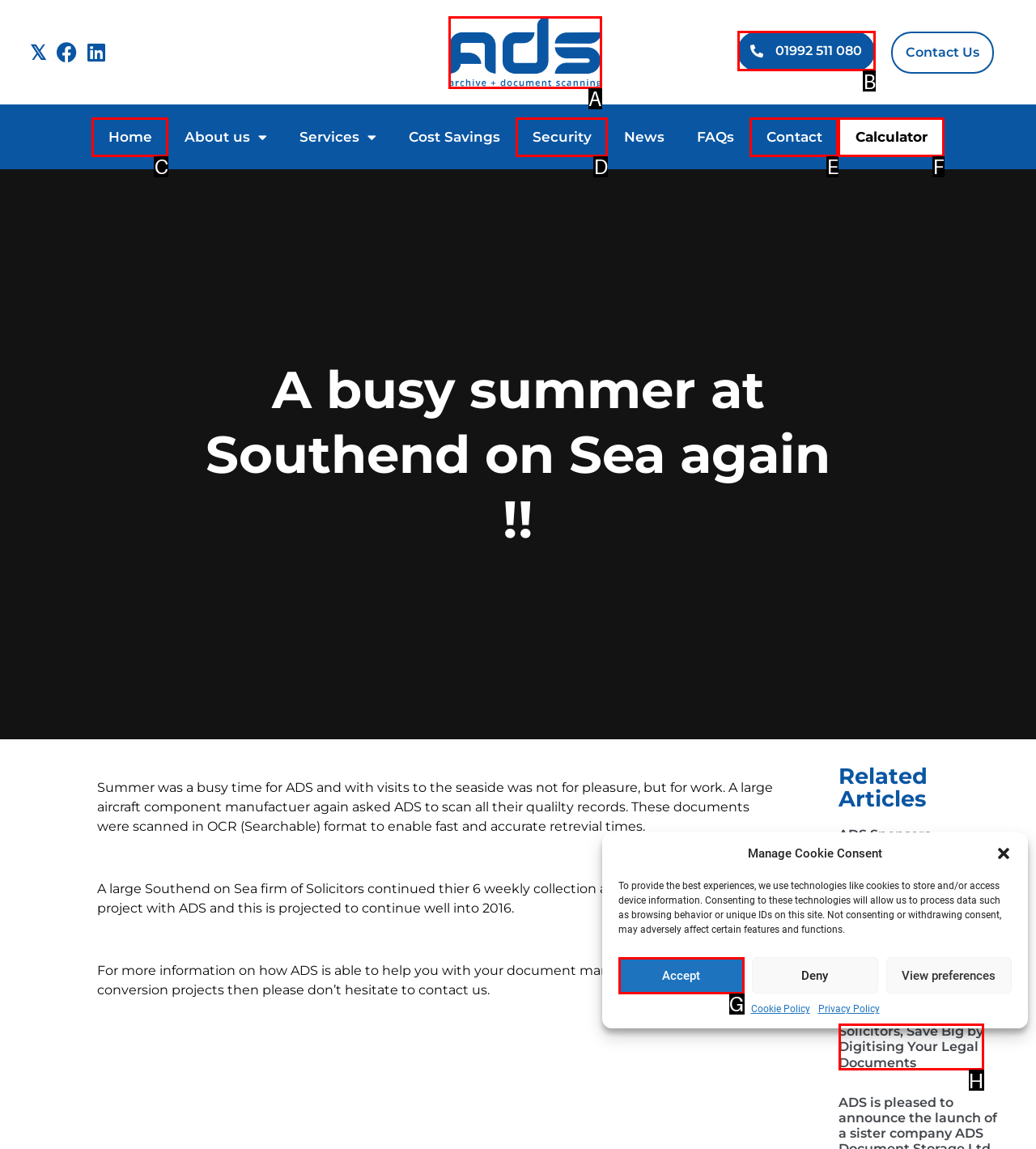From the given options, choose the one to complete the task: Visit the company page
Indicate the letter of the correct option.

None